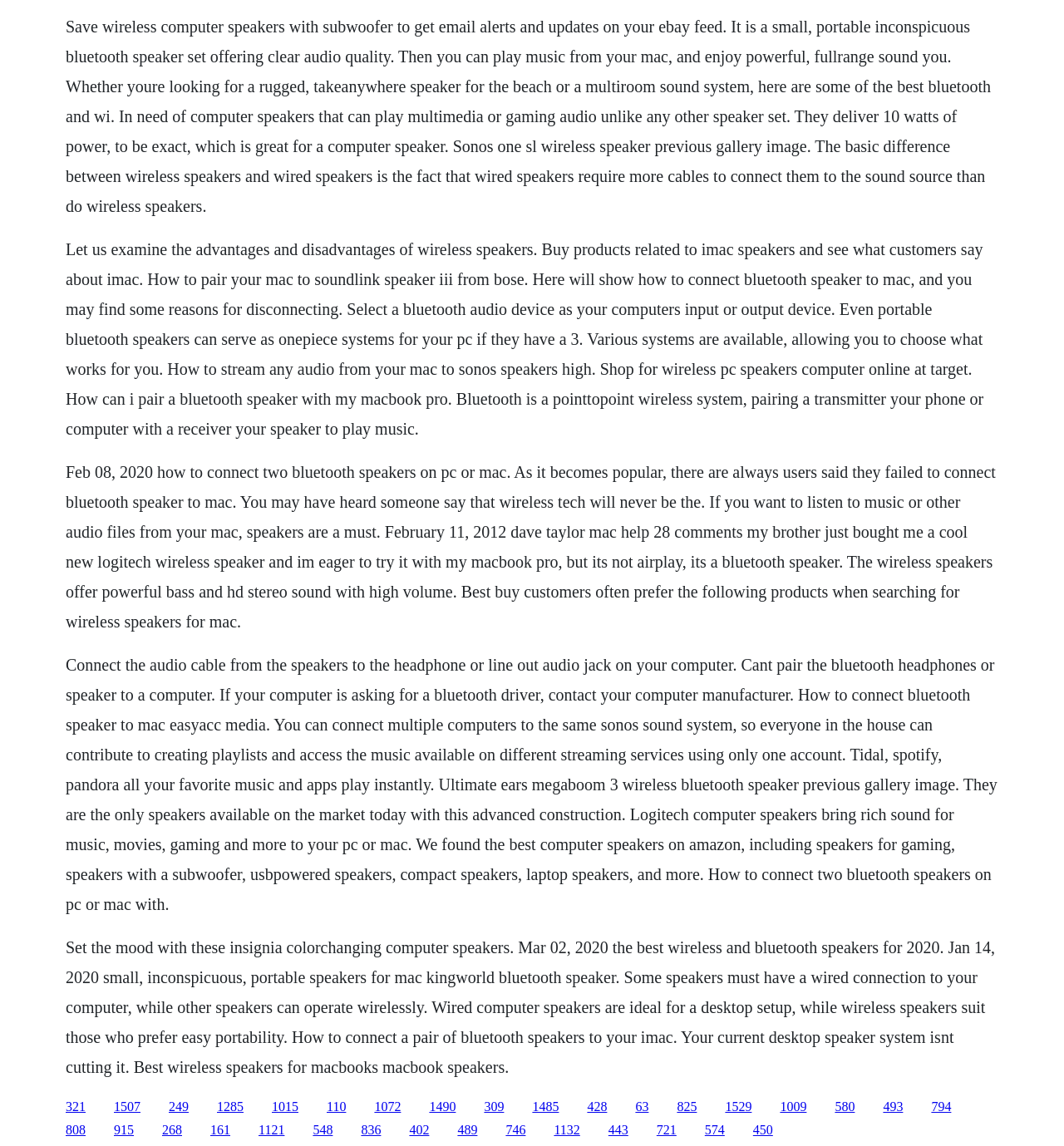Identify the bounding box coordinates for the element that needs to be clicked to fulfill this instruction: "Click on the link '1015'". Provide the coordinates in the format of four float numbers between 0 and 1: [left, top, right, bottom].

[0.255, 0.959, 0.28, 0.971]